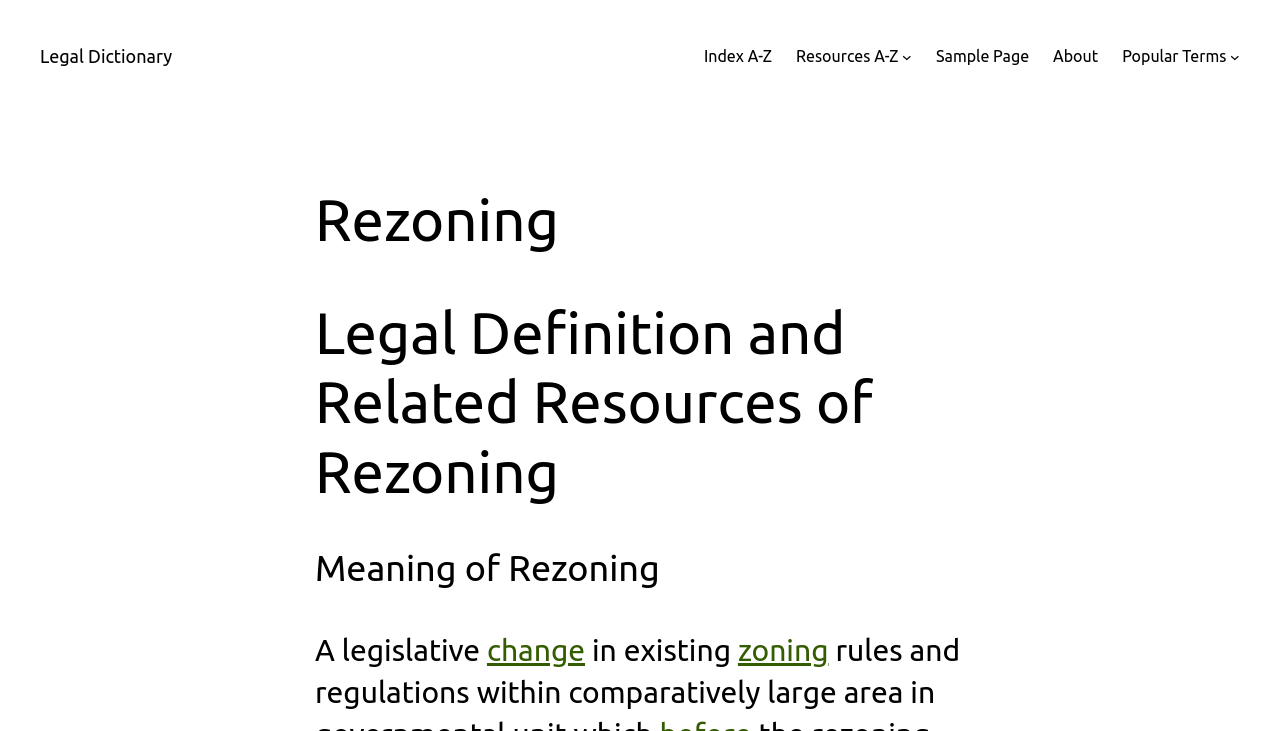Answer this question in one word or a short phrase: What is the last link on the top right?

Popular Terms